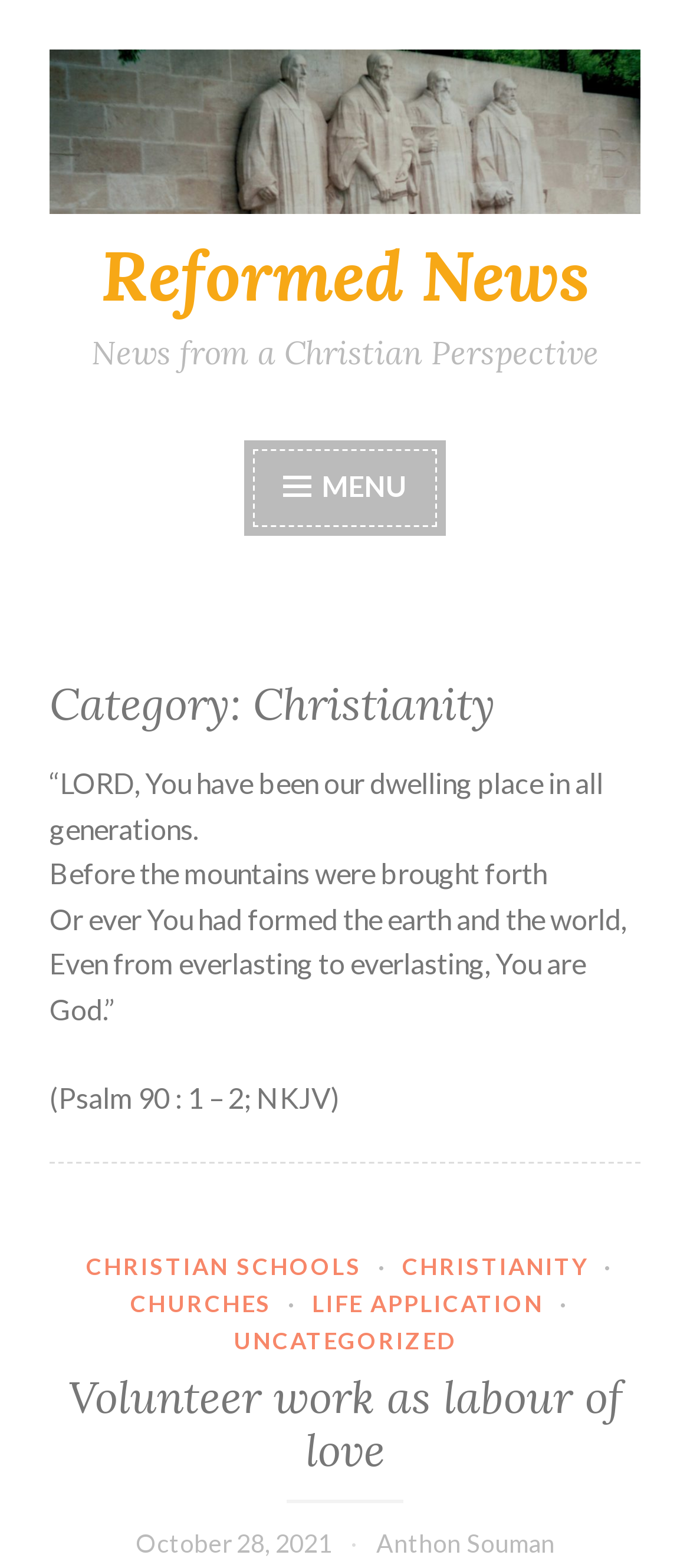Pinpoint the bounding box coordinates of the area that should be clicked to complete the following instruction: "Check the date of the post". The coordinates must be given as four float numbers between 0 and 1, i.e., [left, top, right, bottom].

[0.196, 0.975, 0.481, 0.994]